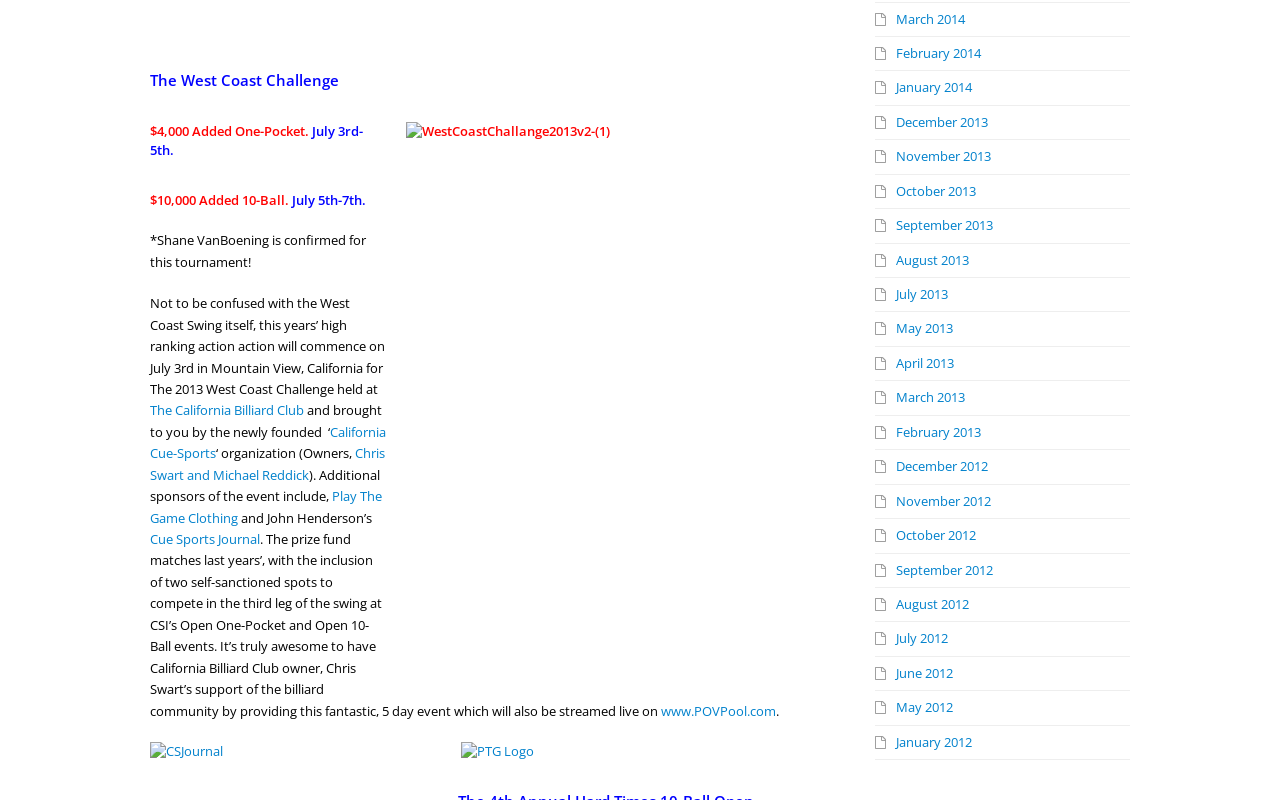Answer in one word or a short phrase: 
What is the name of the tournament?

The West Coast Challenge